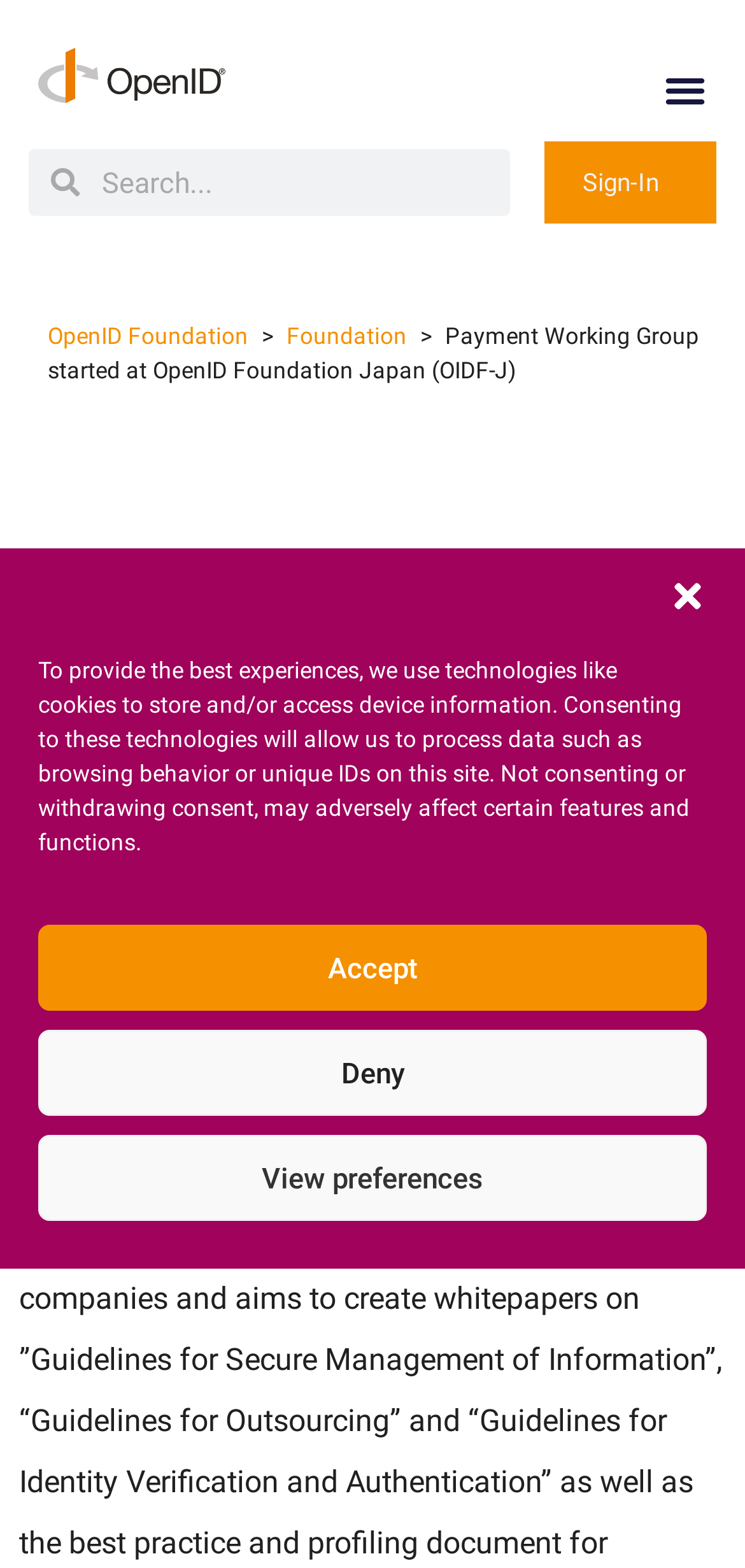Determine the bounding box coordinates for the UI element described. Format the coordinates as (top-left x, top-left y, bottom-right x, bottom-right y) and ensure all values are between 0 and 1. Element description: parent_node: Search name="s" placeholder="Search..."

[0.107, 0.095, 0.685, 0.138]